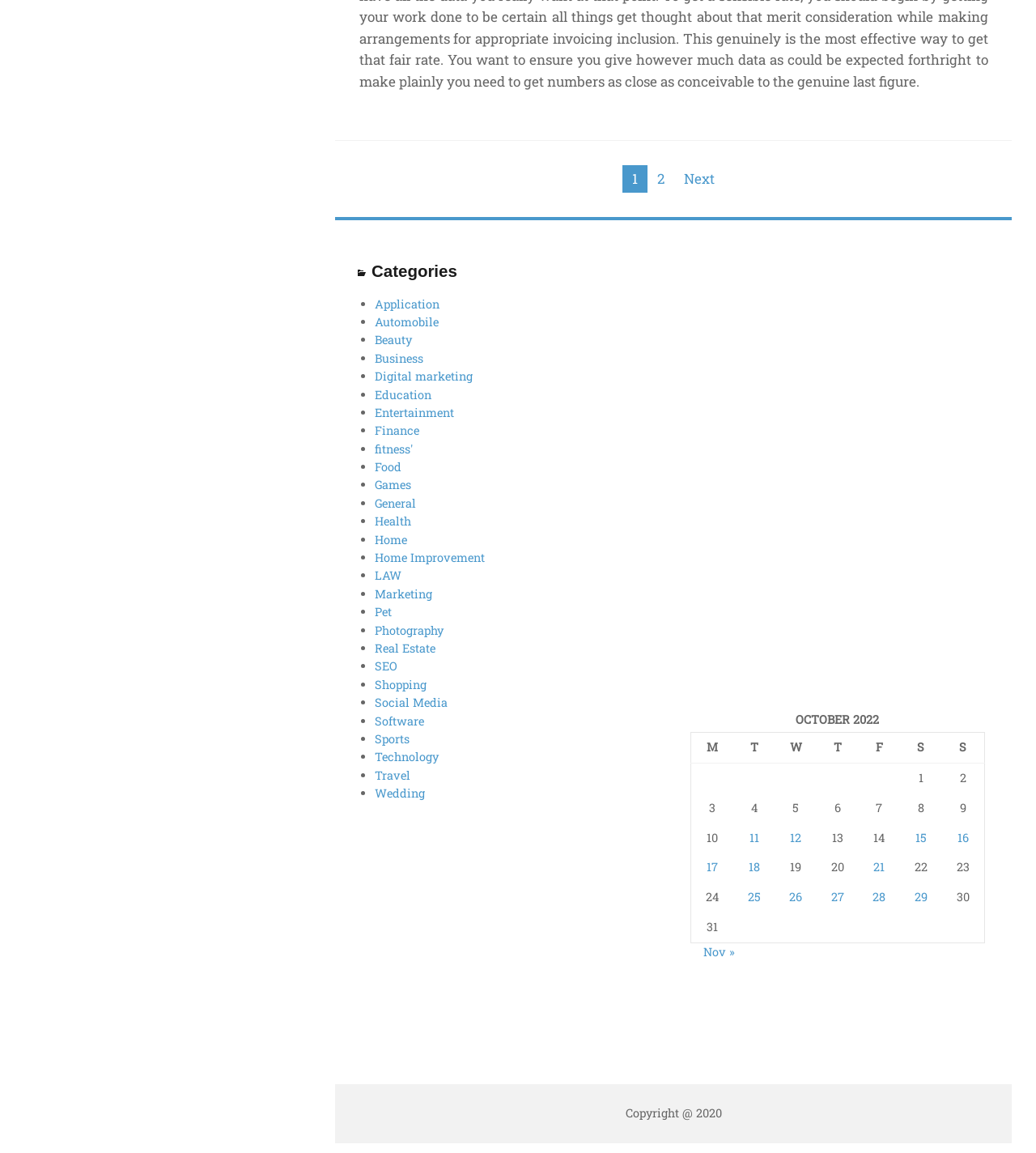Please identify the coordinates of the bounding box for the clickable region that will accomplish this instruction: "View the posts for October 2022".

[0.666, 0.614, 0.95, 0.818]